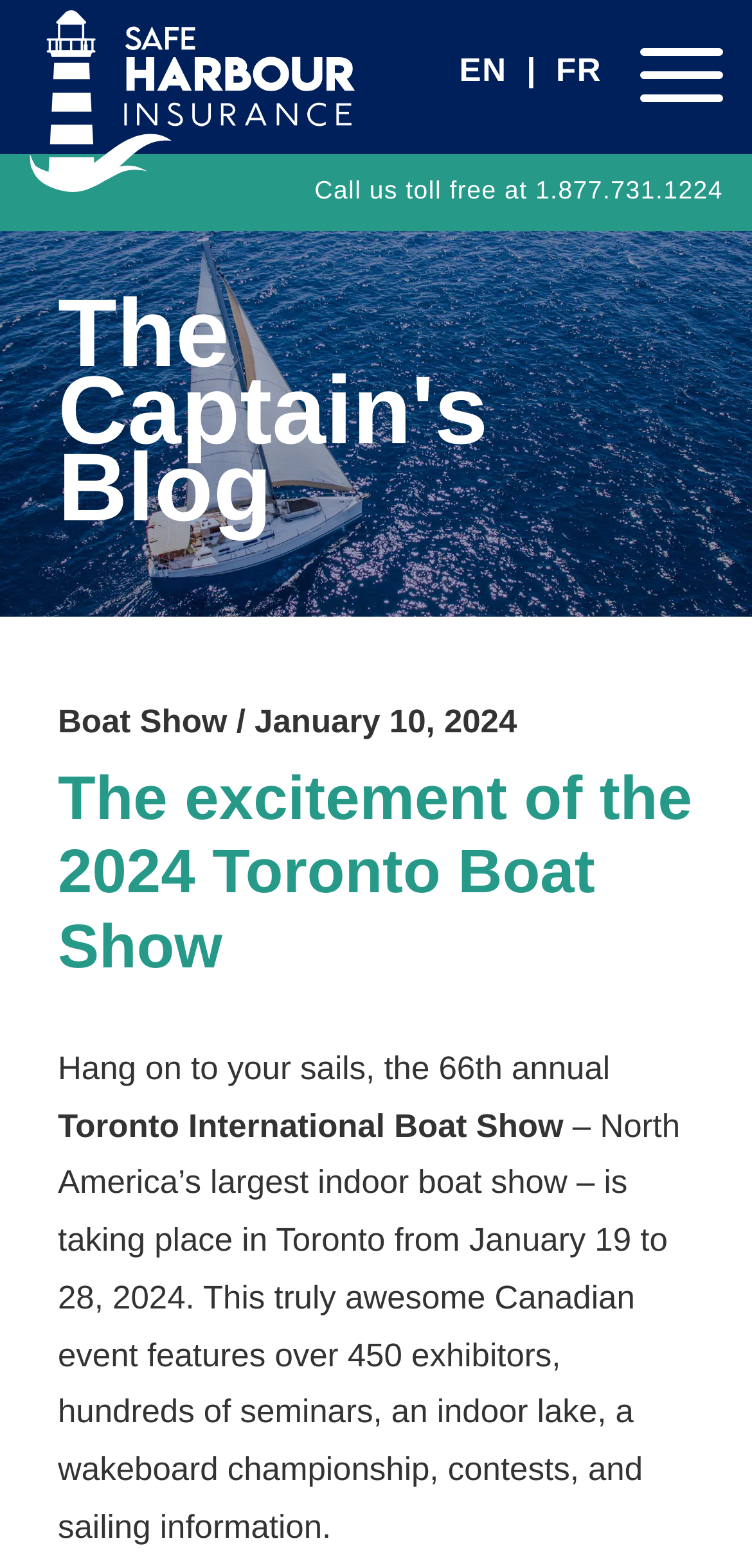Answer the question with a single word or phrase: 
What is the name of the blog on this webpage?

The Captain's Blog